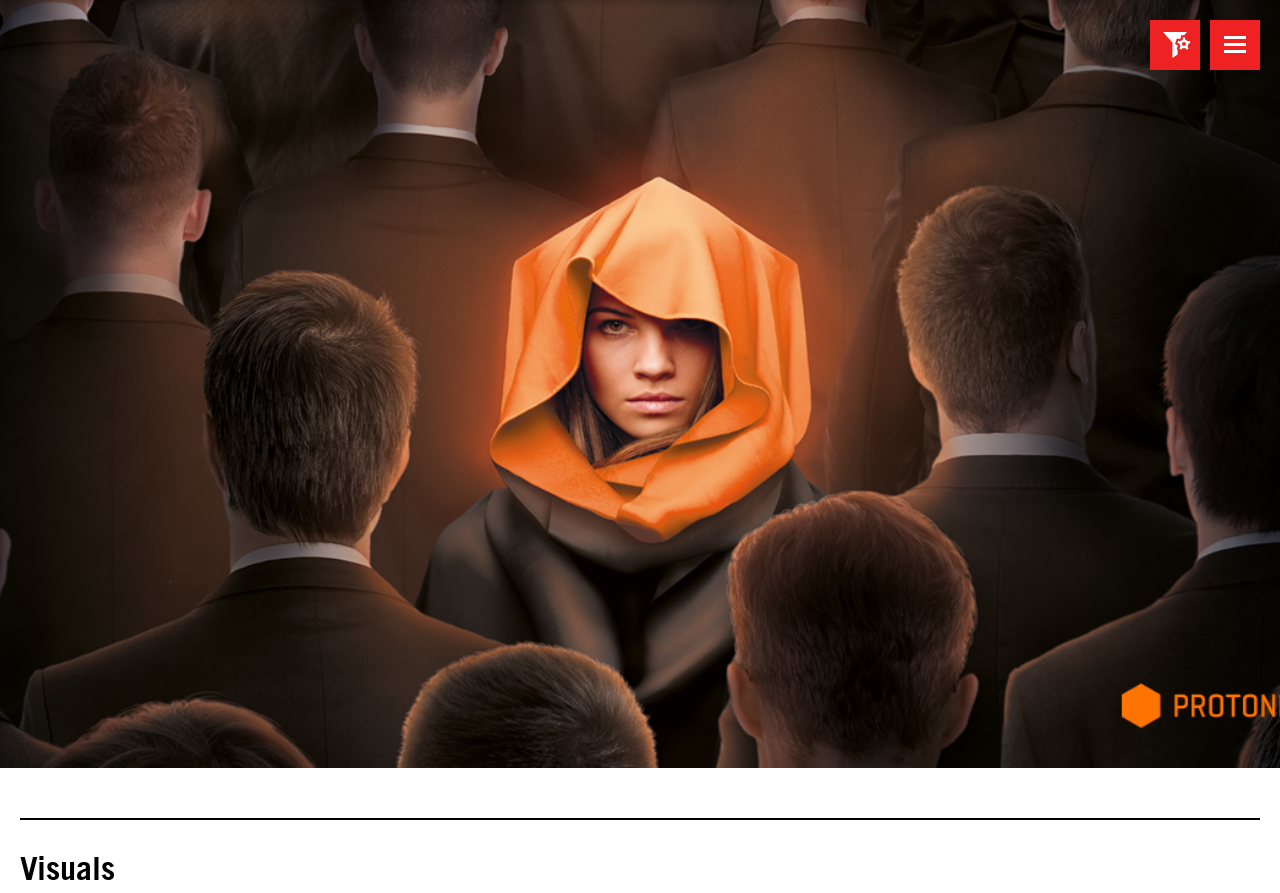Find the UI element described as: "Imprint & Privacy Policy" and predict its bounding box coordinates. Ensure the coordinates are four float numbers between 0 and 1, [left, top, right, bottom].

[0.88, 0.239, 0.988, 0.27]